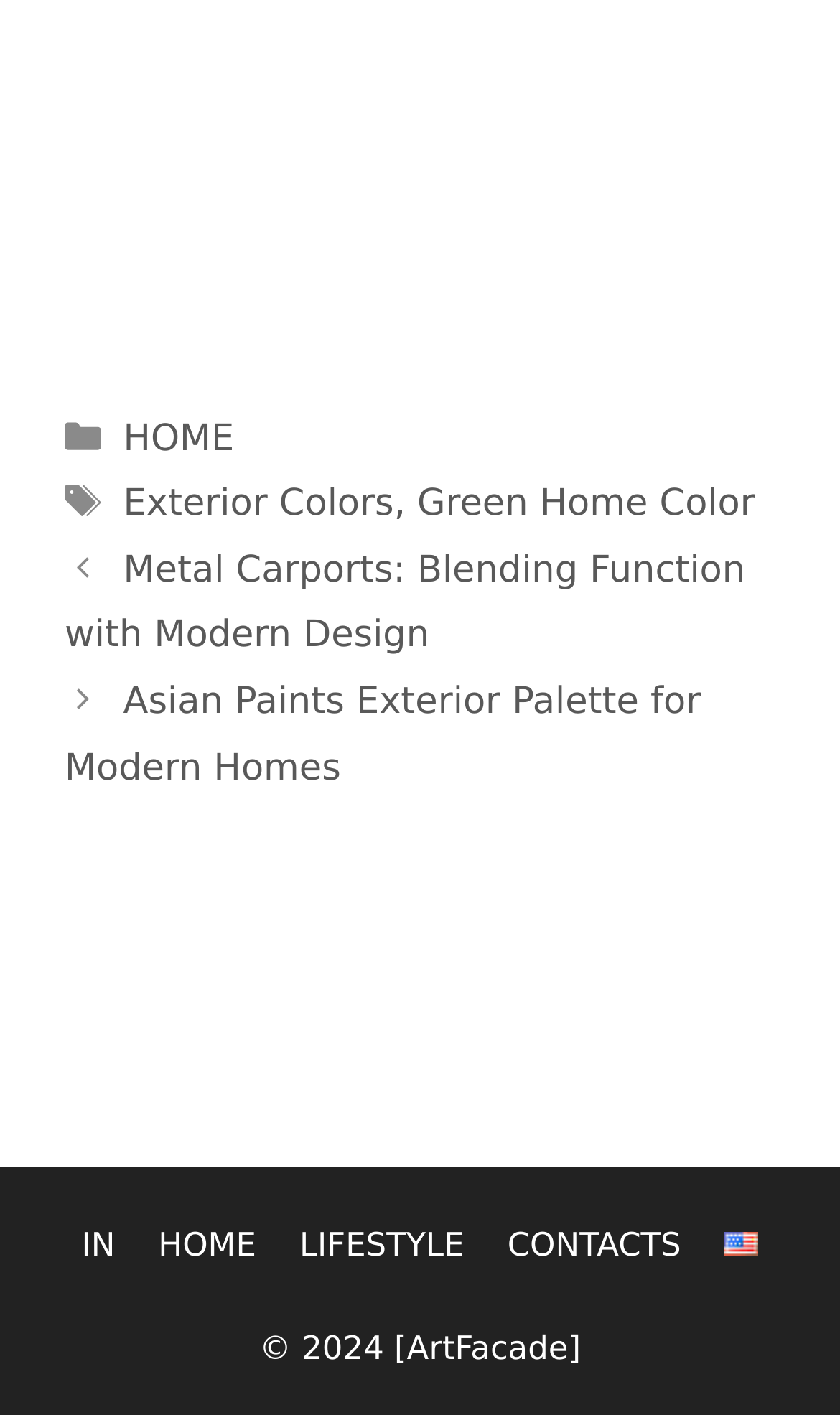Identify the bounding box for the element characterized by the following description: "LIFESTYLE".

[0.356, 0.866, 0.553, 0.894]